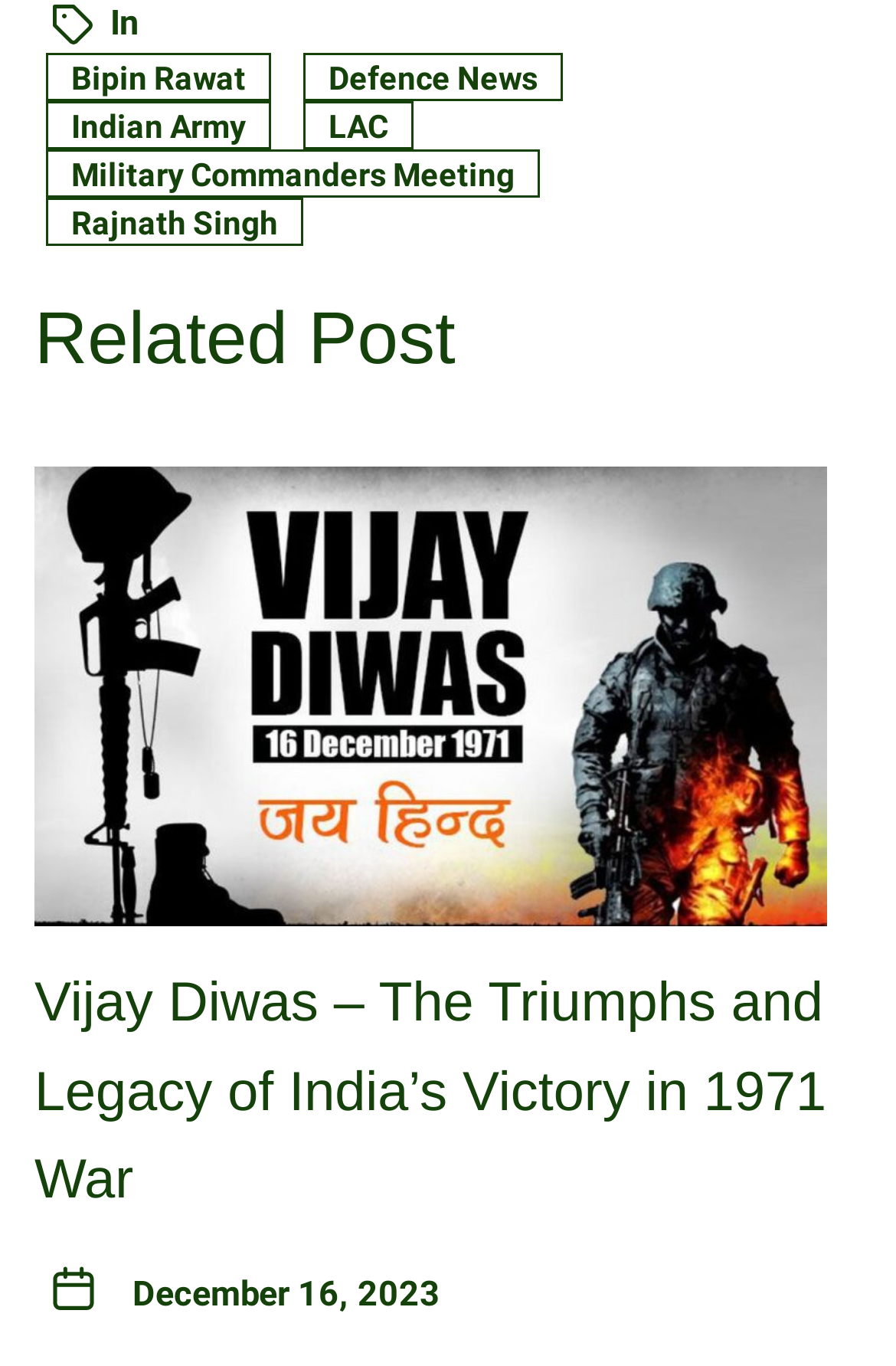How many links are present in the webpage? Refer to the image and provide a one-word or short phrase answer.

7